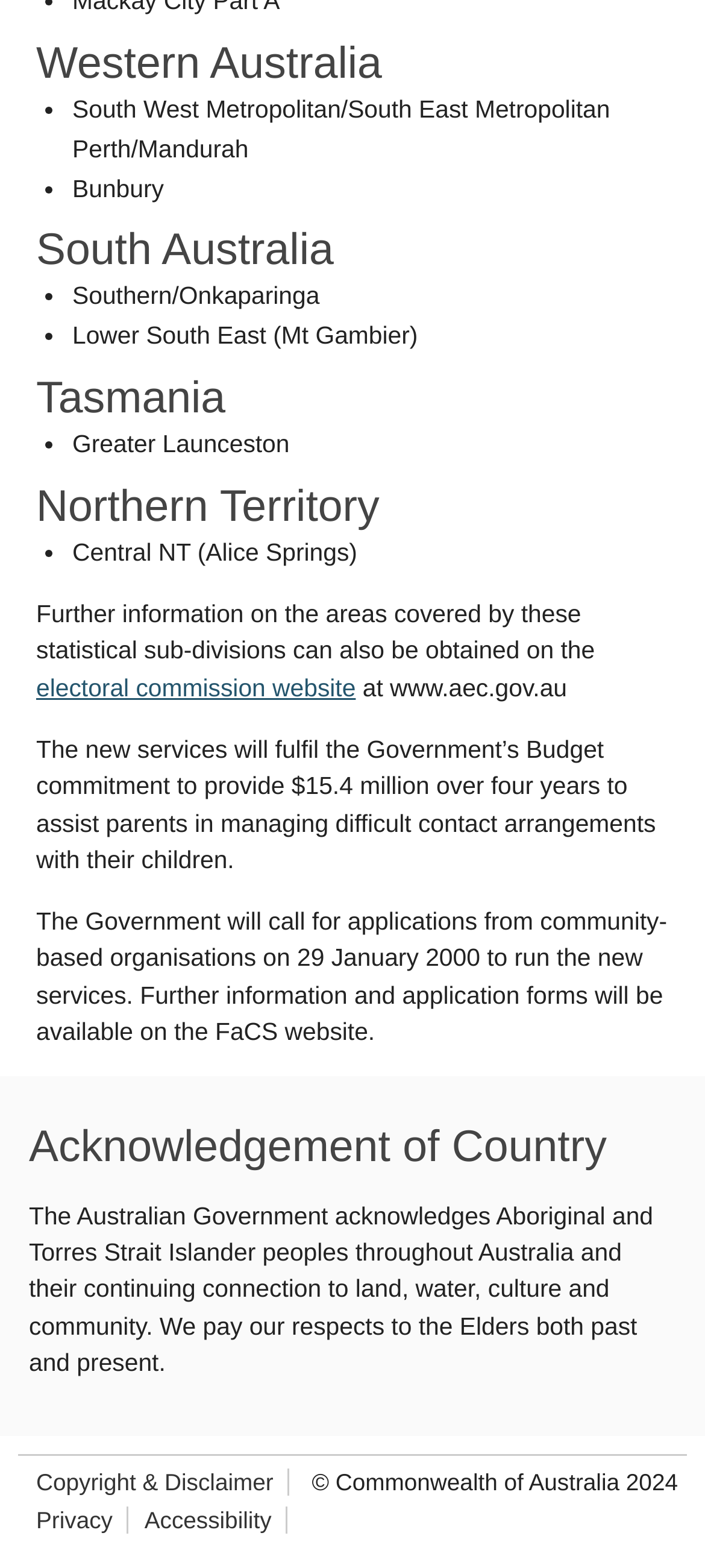Identify the bounding box for the UI element described as: "electoral commission website". Ensure the coordinates are four float numbers between 0 and 1, formatted as [left, top, right, bottom].

[0.051, 0.43, 0.505, 0.447]